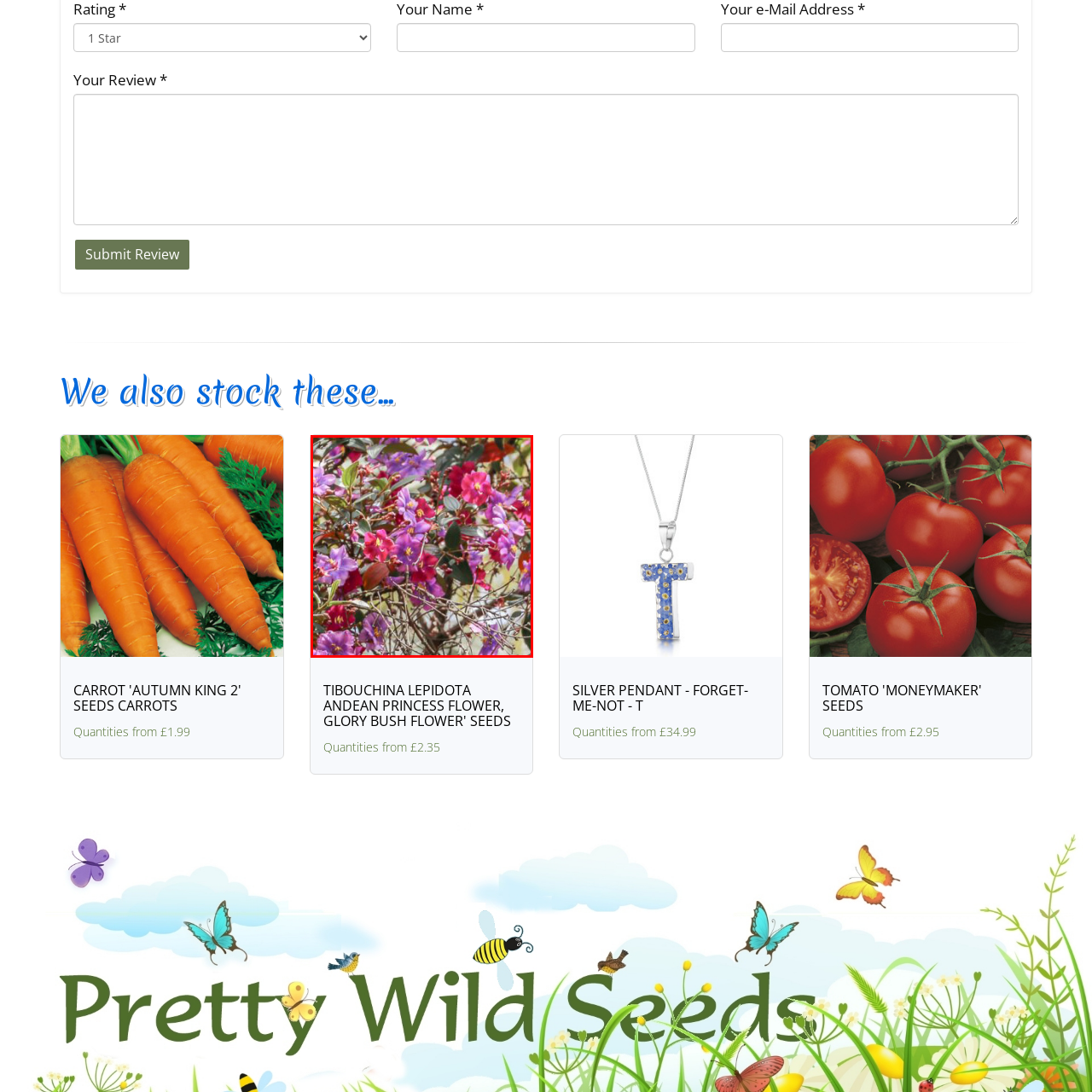Inspect the image outlined by the red box and answer the question using a single word or phrase:
What color are the blooms?

Purple and pink